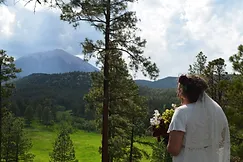What type of trees frame the view?
Please provide a single word or phrase as your answer based on the screenshot.

Pine trees